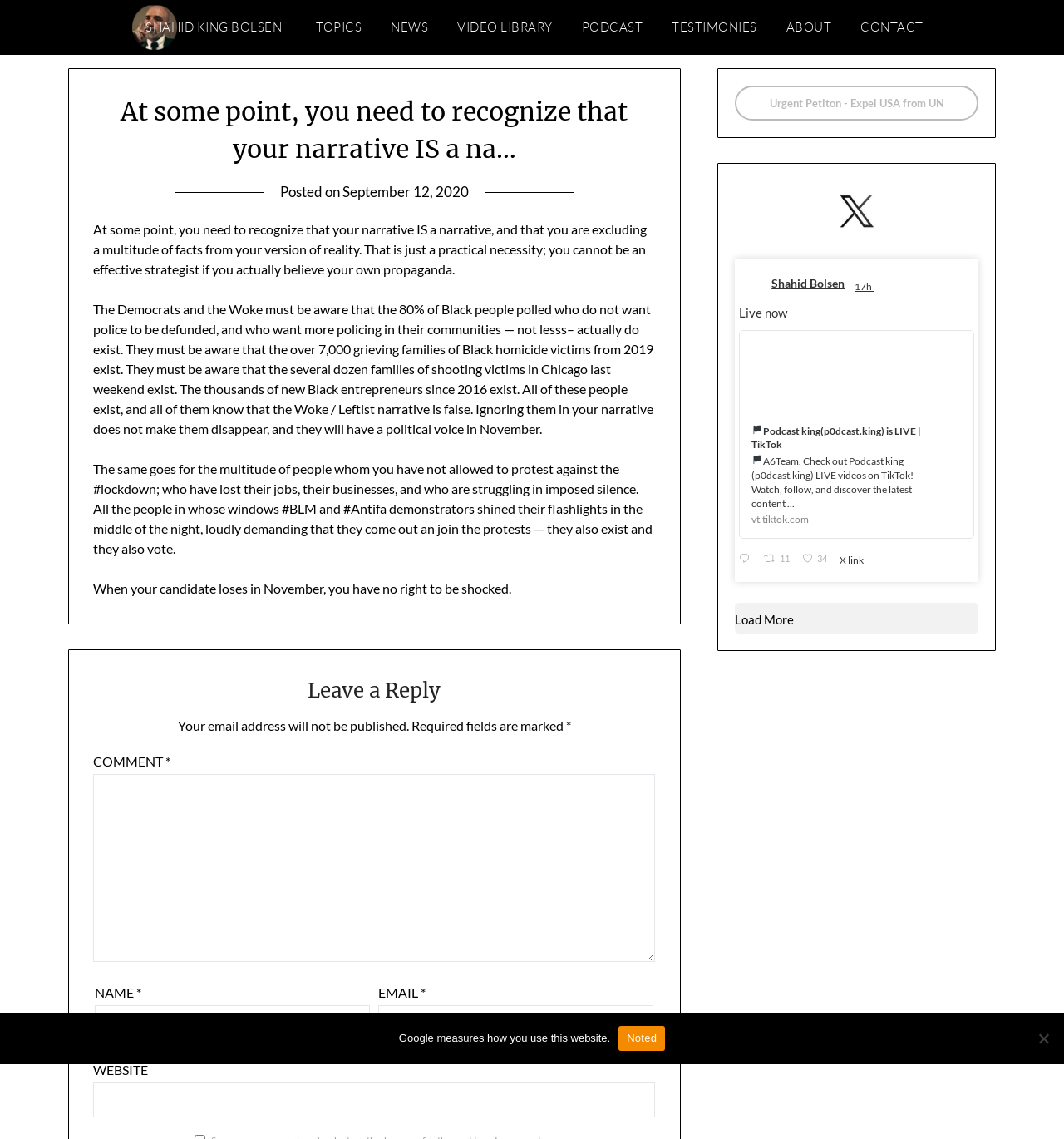Using the information in the image, could you please answer the following question in detail:
What is the author of the article?

I looked at the top of the webpage and found the author's name, 'Shahid Bolsen', so the author of the article is Shahid Bolsen.